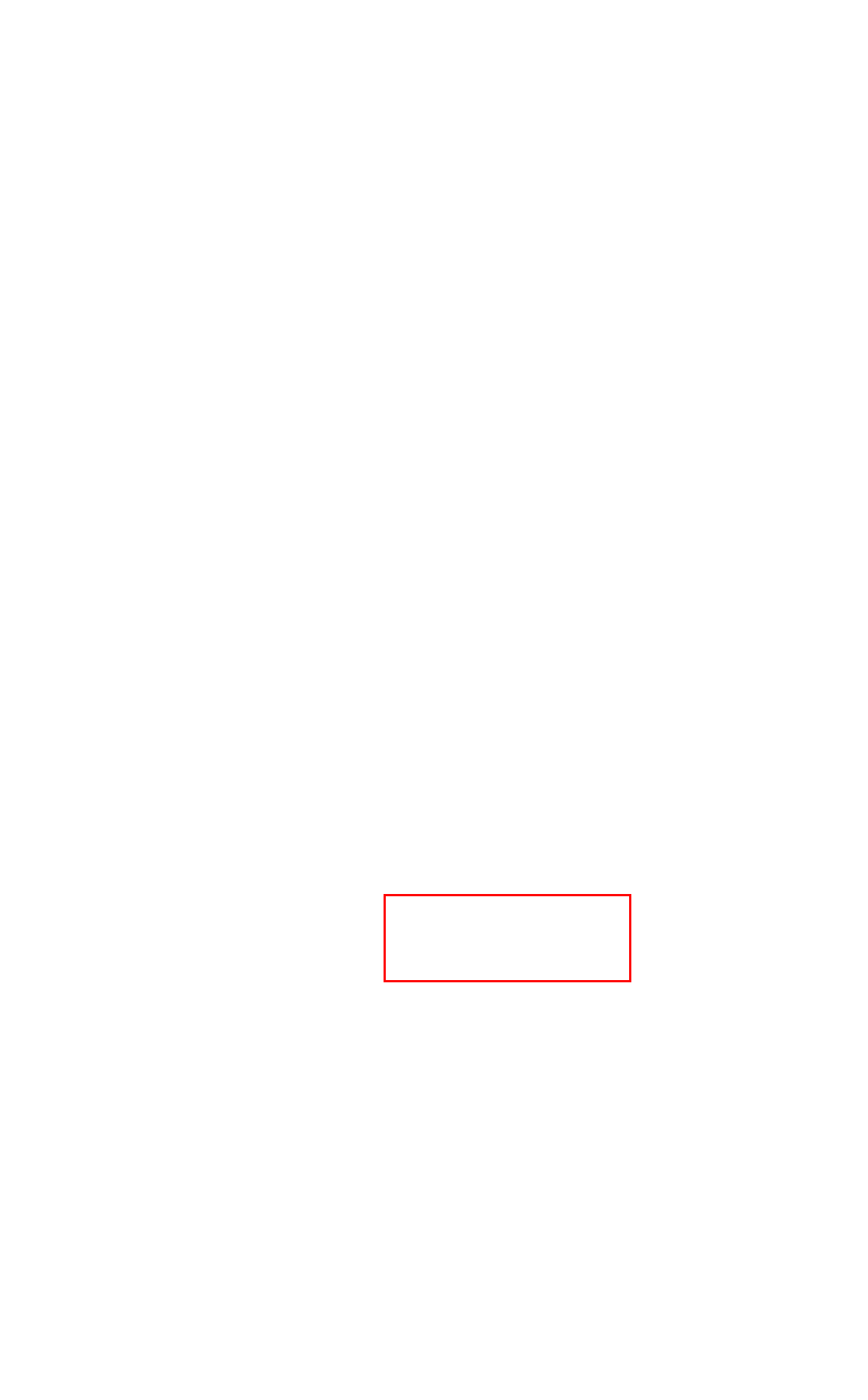Given a webpage screenshot with a UI element marked by a red bounding box, choose the description that best corresponds to the new webpage that will appear after clicking the element. The candidates are:
A. Originality AI Review 2.0: Use Cases, Tips, Real-Life Tests
B. Best GPT-4-powered AI Writing Tools (3 out of 5 tested) - alexkosch.com
C. Privacy Policy - alexkosch.com
D. Best Tools to Make AI Content Undetectable (4 out of 8 chosen) - alexkosch.com
E. About Me - alexkosch.com
F. Winston AI Review: 15 Tests vs Originality AI
G. Contact Me - alexkosch.com
H. WordAI Review: Undetectable Mode (12 Real-Life Tests) - alexkosch.com

G